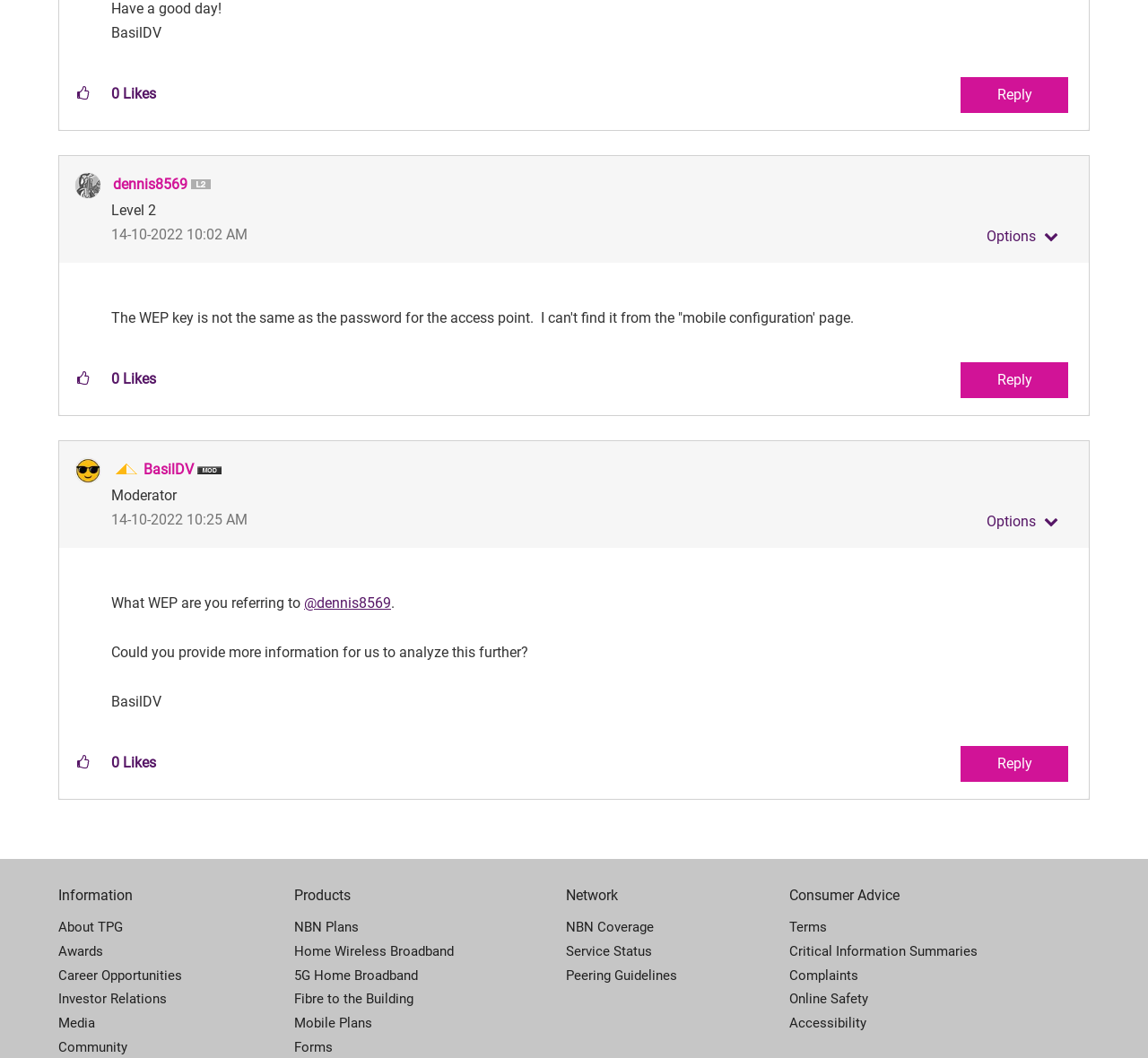Identify the coordinates of the bounding box for the element that must be clicked to accomplish the instruction: "Show comment option menu".

[0.851, 0.212, 0.927, 0.24]